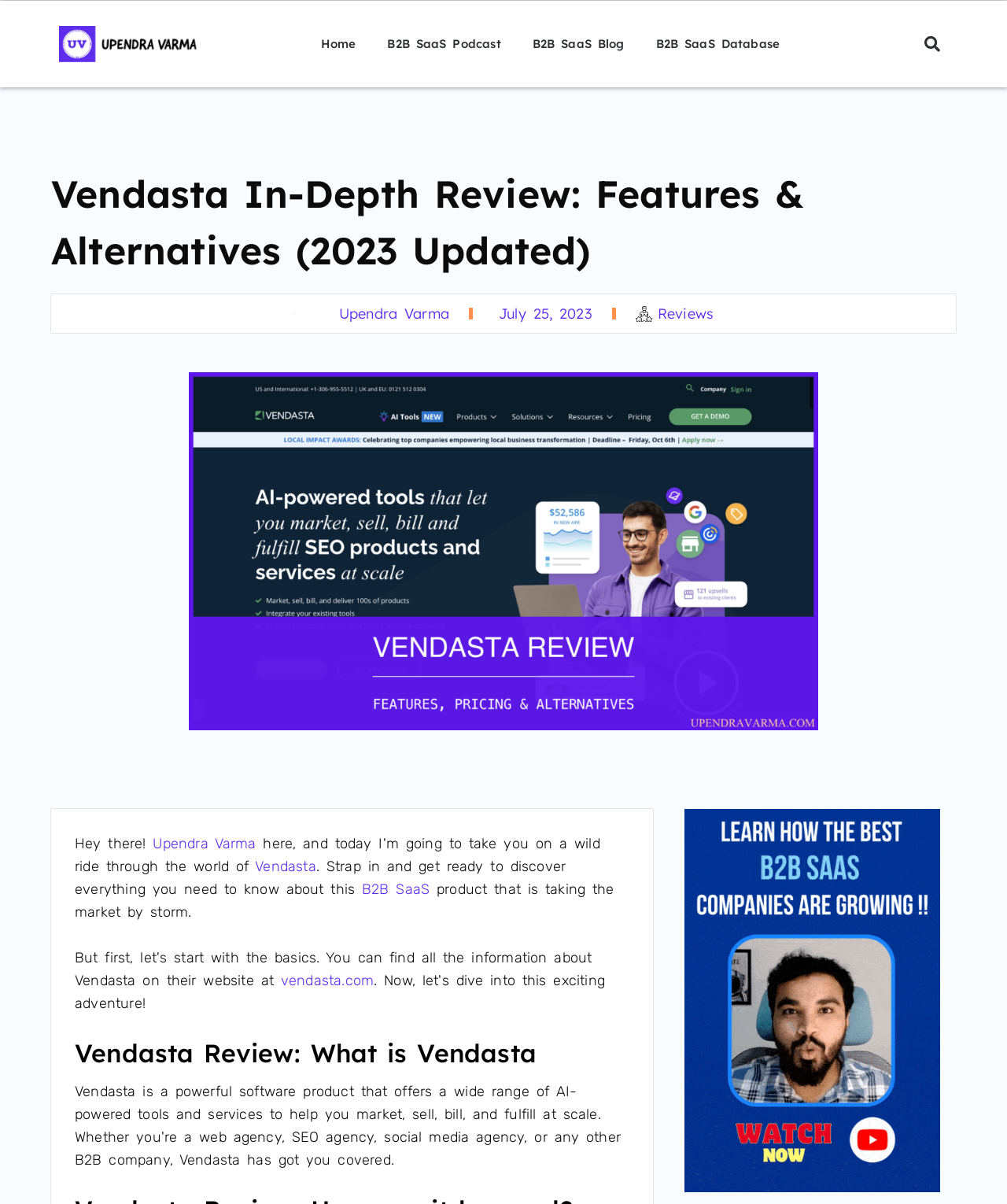Pinpoint the bounding box coordinates of the area that must be clicked to complete this instruction: "Visit the 'B2B SaaS Podcast' page".

[0.369, 0.004, 0.513, 0.069]